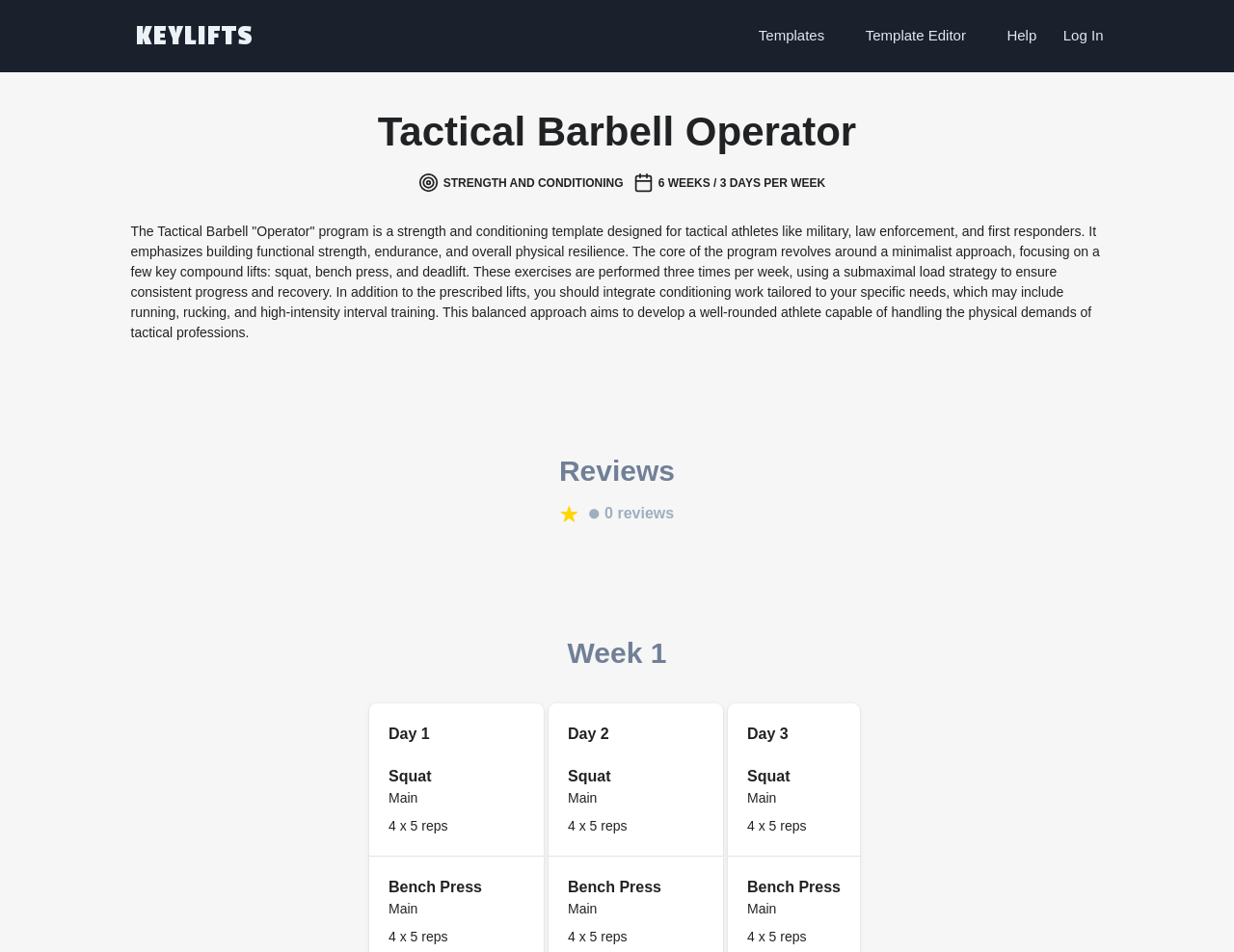How many reviews are currently listed on the webpage?
Based on the image, please offer an in-depth response to the question.

According to the webpage, there are currently no reviews listed, as indicated by the heading '0 reviews'.